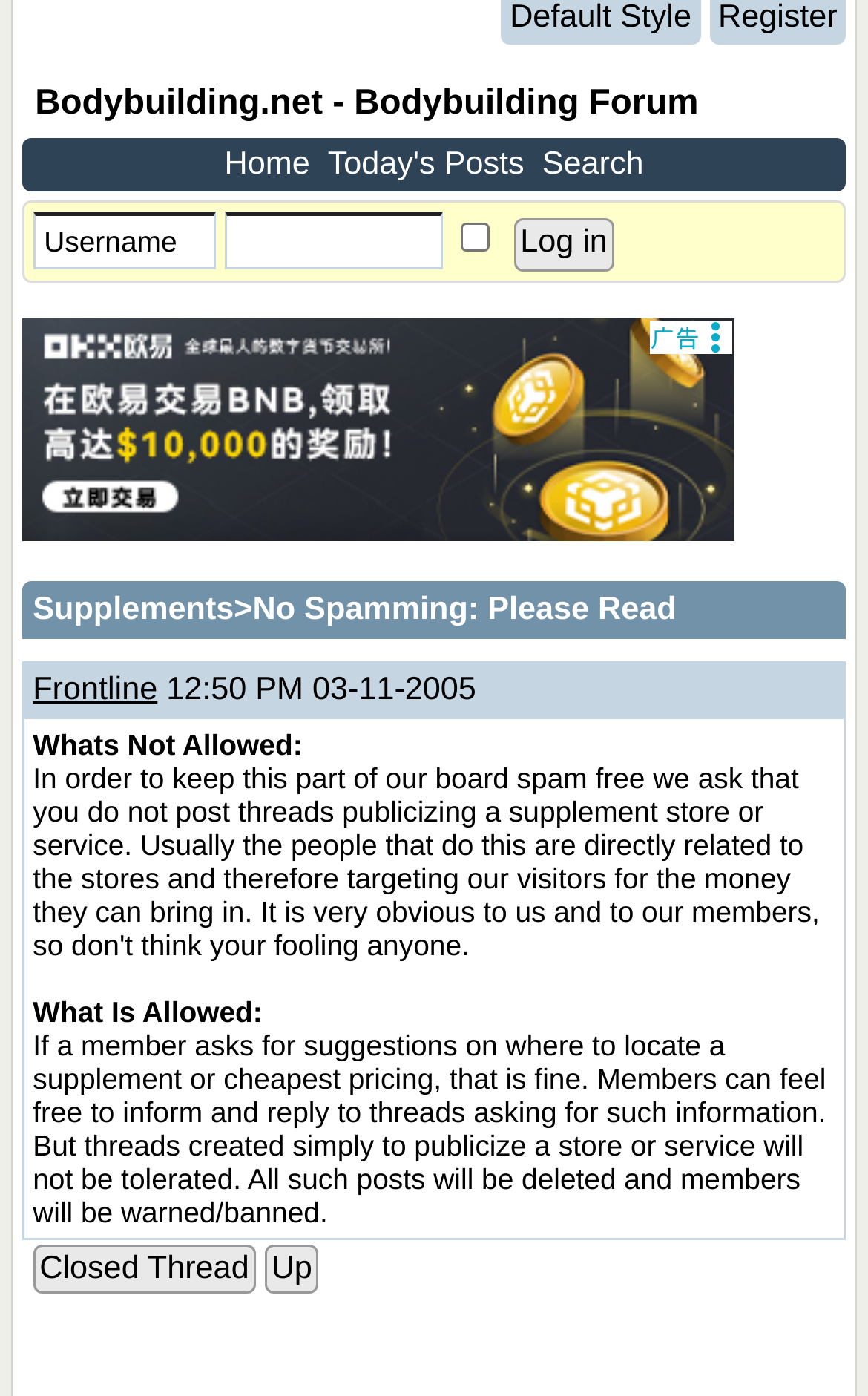Identify the bounding box coordinates of the element to click to follow this instruction: 'Click on the Home link'. Ensure the coordinates are four float values between 0 and 1, provided as [left, top, right, bottom].

[0.253, 0.102, 0.362, 0.134]